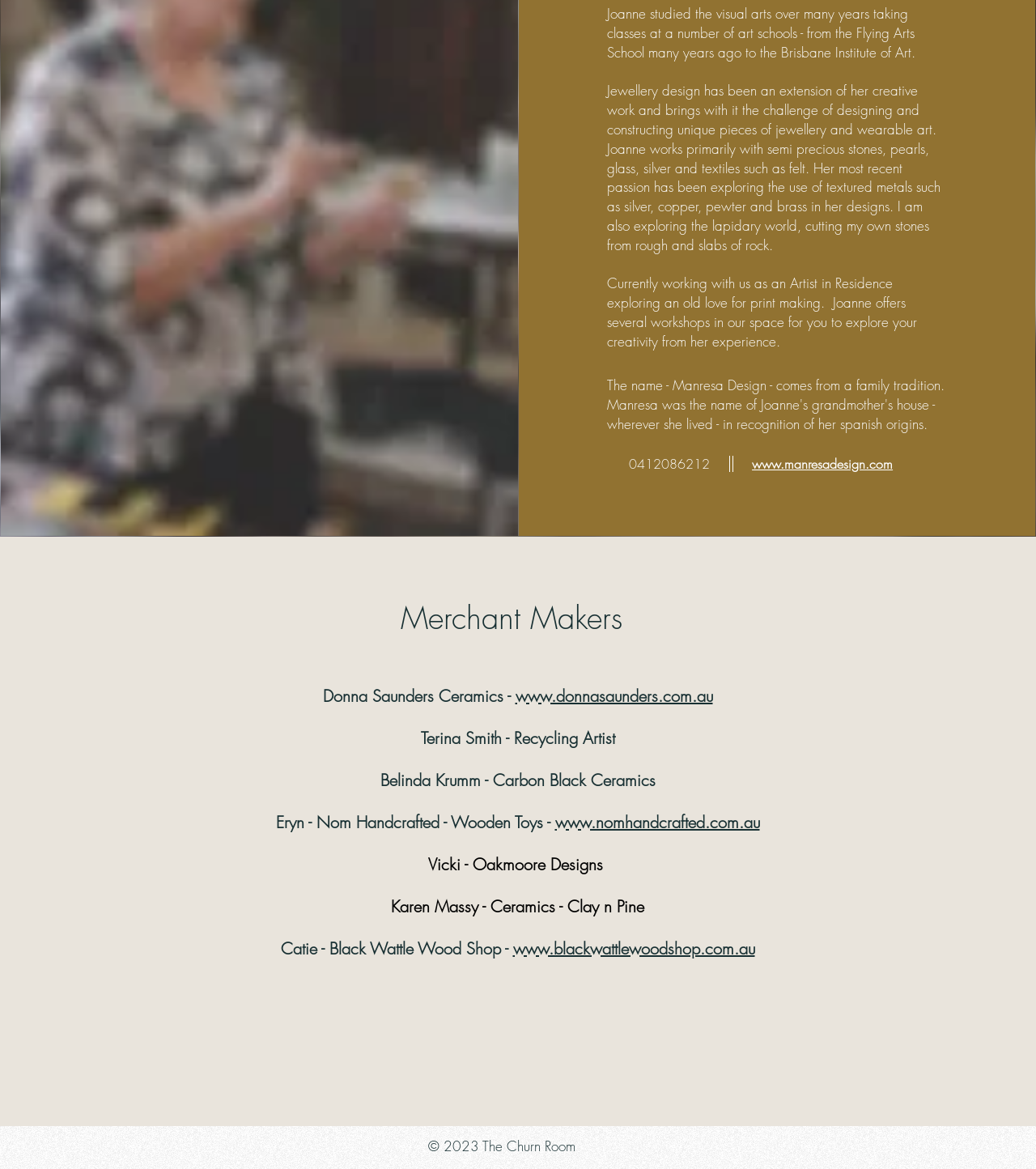What is the copyright year of the webpage?
Please utilize the information in the image to give a detailed response to the question.

The copyright year is mentioned at the bottom of the webpage in the text '© 2023 The Churn Room'.